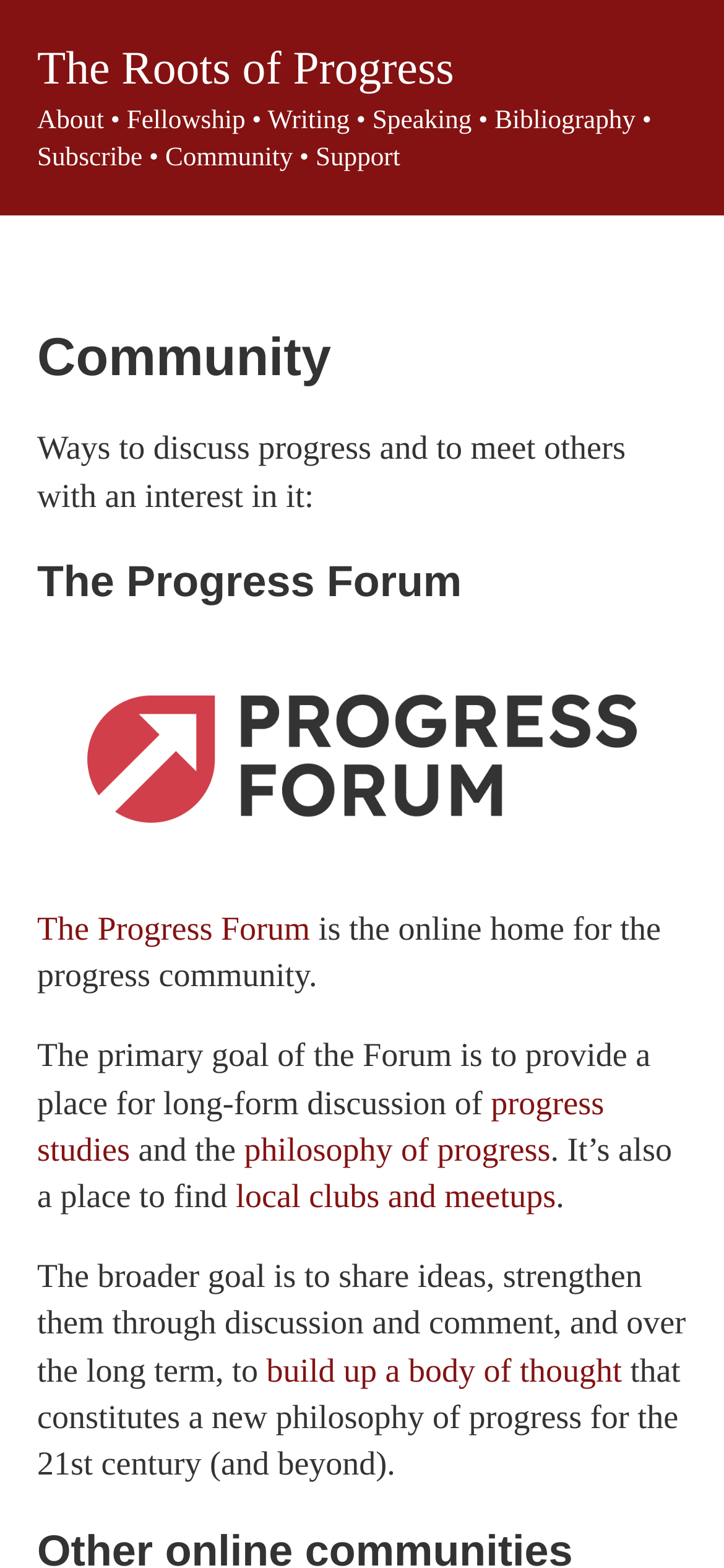Please identify the bounding box coordinates of the element I need to click to follow this instruction: "Click on The Roots of Progress".

[0.051, 0.028, 0.627, 0.06]